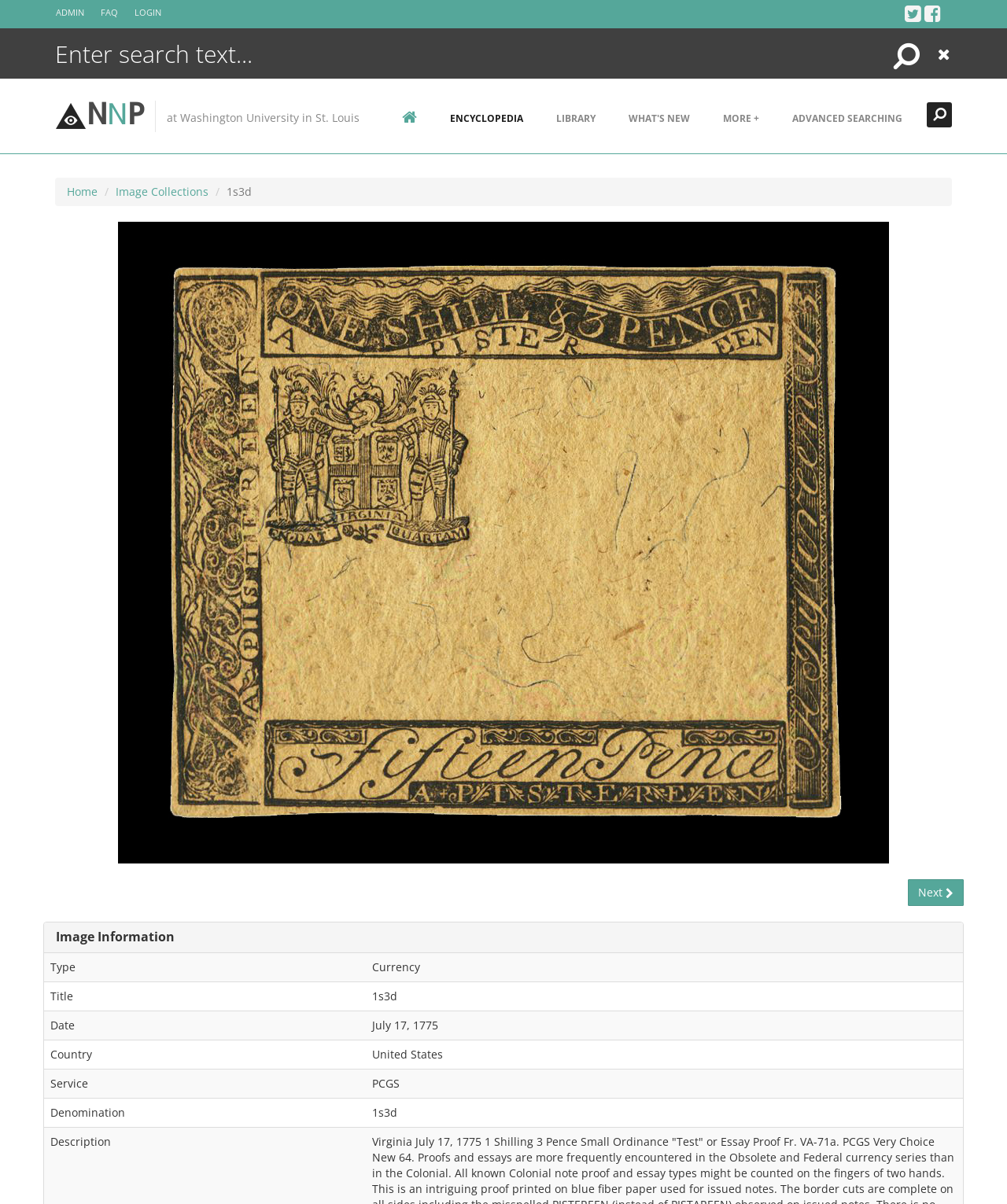Show the bounding box coordinates for the element that needs to be clicked to execute the following instruction: "login to the portal". Provide the coordinates in the form of four float numbers between 0 and 1, i.e., [left, top, right, bottom].

[0.133, 0.005, 0.177, 0.016]